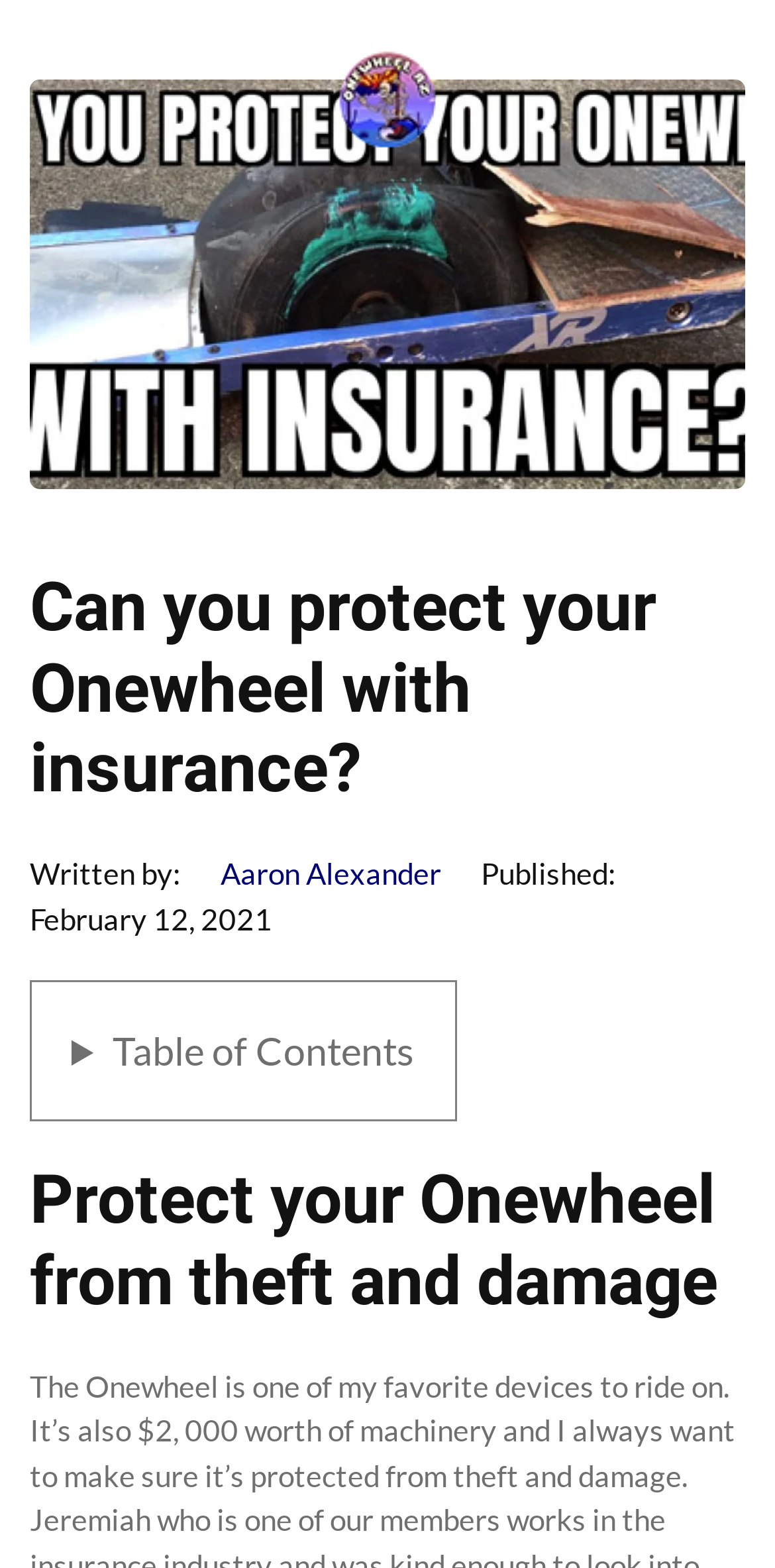What is the topic of the article?
Based on the image, answer the question with a single word or brief phrase.

Onewheel insurance